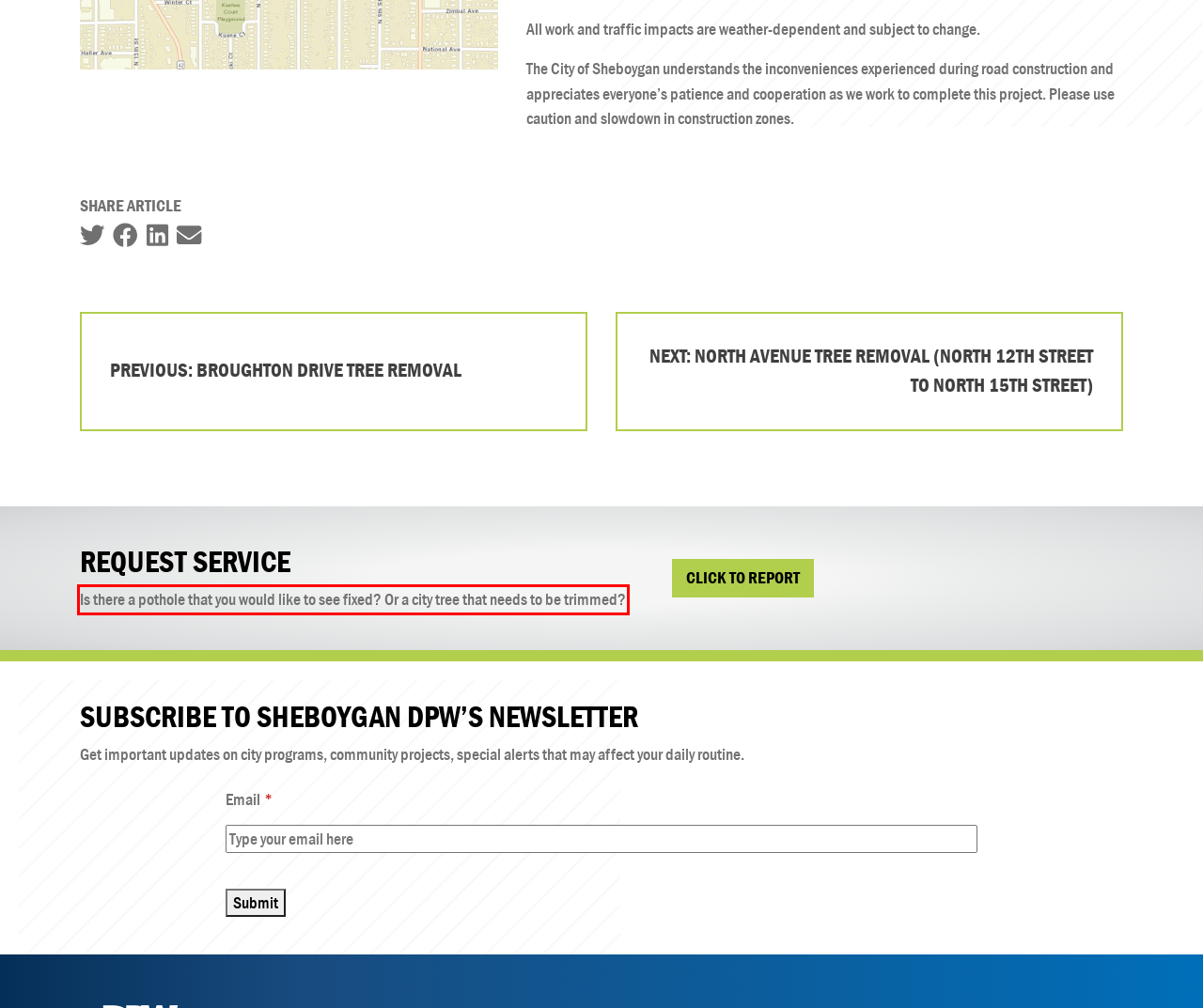Examine the screenshot of the webpage, locate the red bounding box, and perform OCR to extract the text contained within it.

Is there a pothole that you would like to see fixed? Or a city tree that needs to be trimmed?